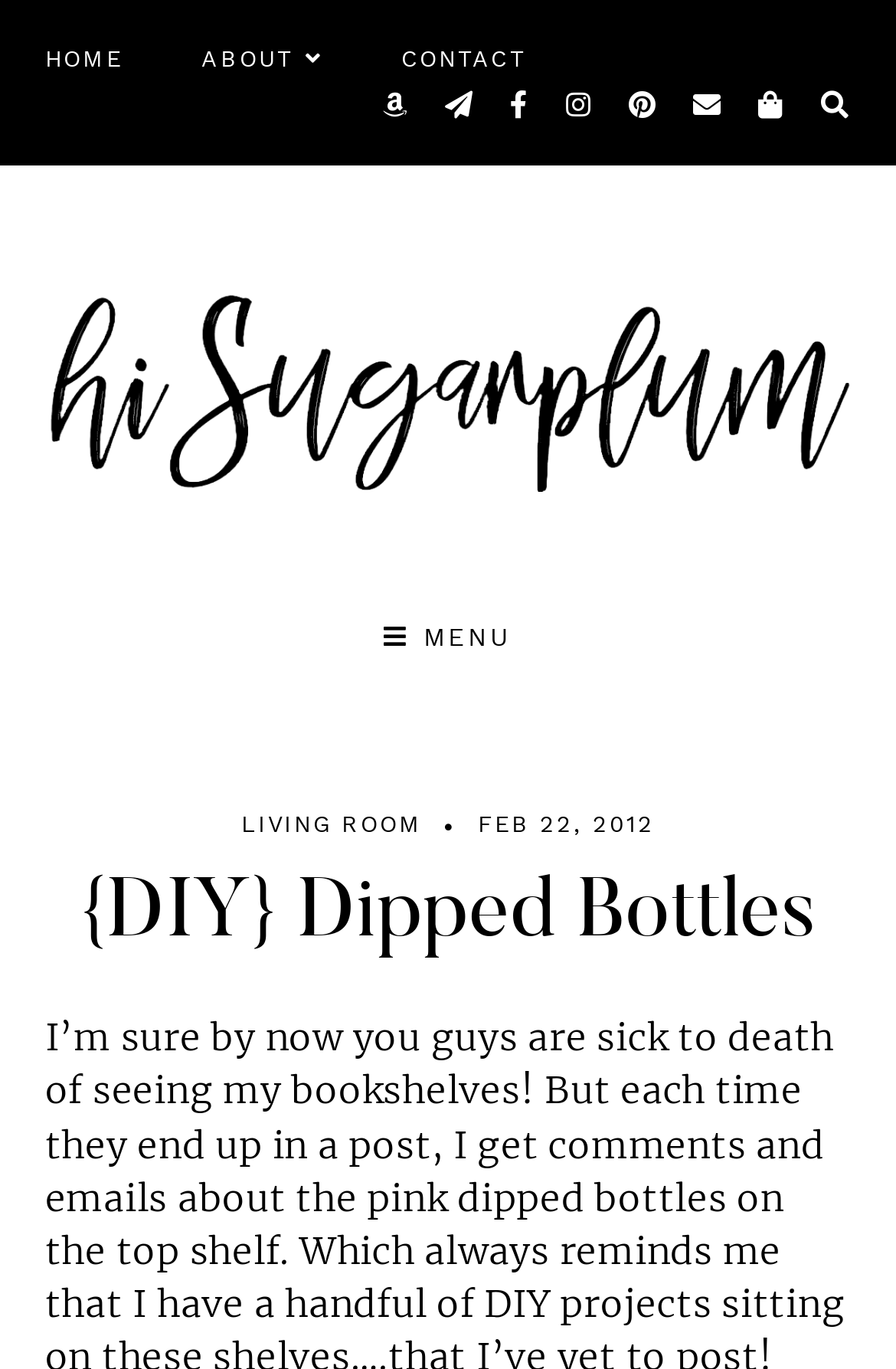Determine the bounding box coordinates for the HTML element described here: "Living Room".

[0.269, 0.594, 0.471, 0.611]